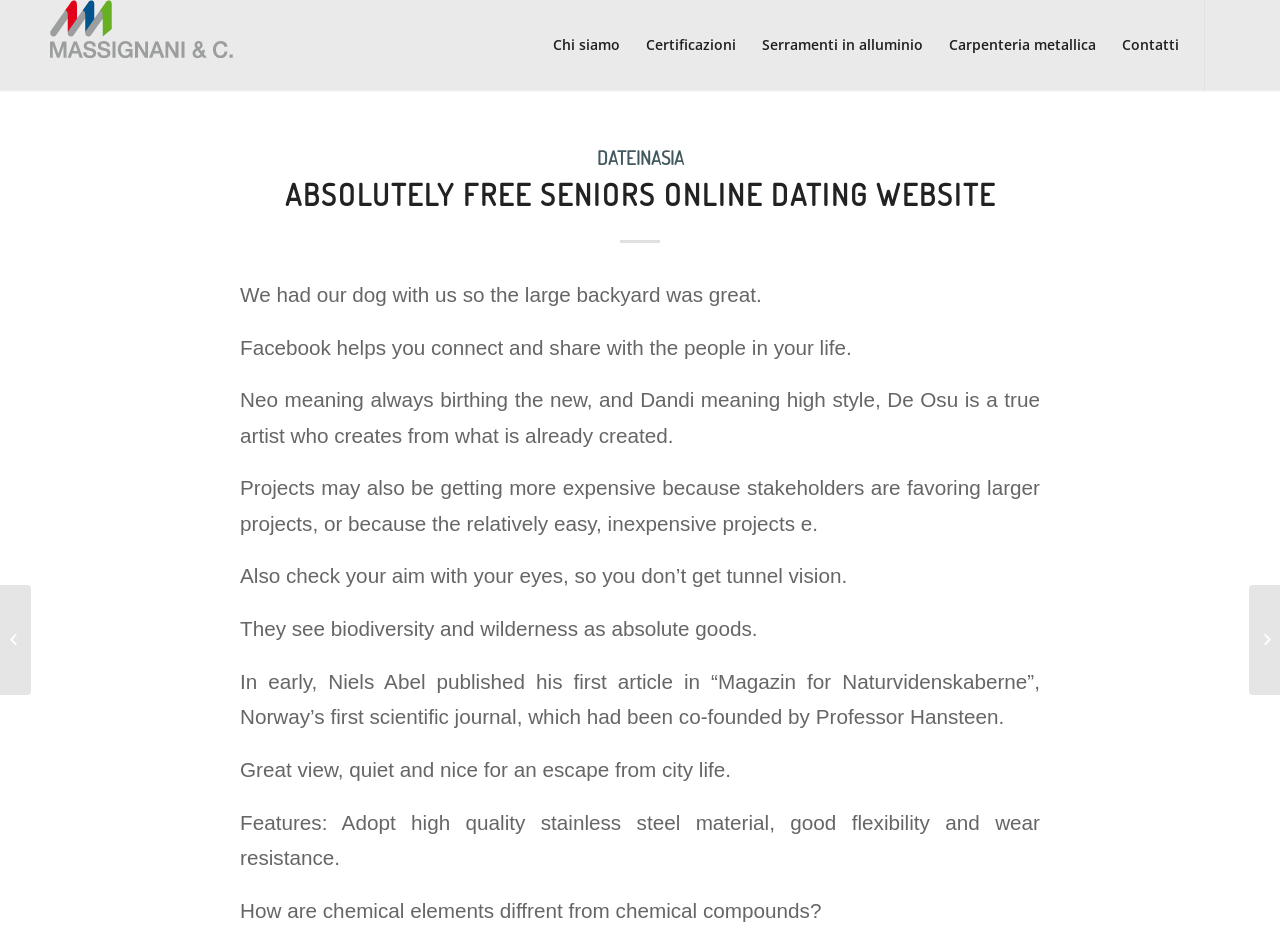What is the text of the first static text element?
Use the screenshot to answer the question with a single word or phrase.

We had our dog with us so the large backyard was great.